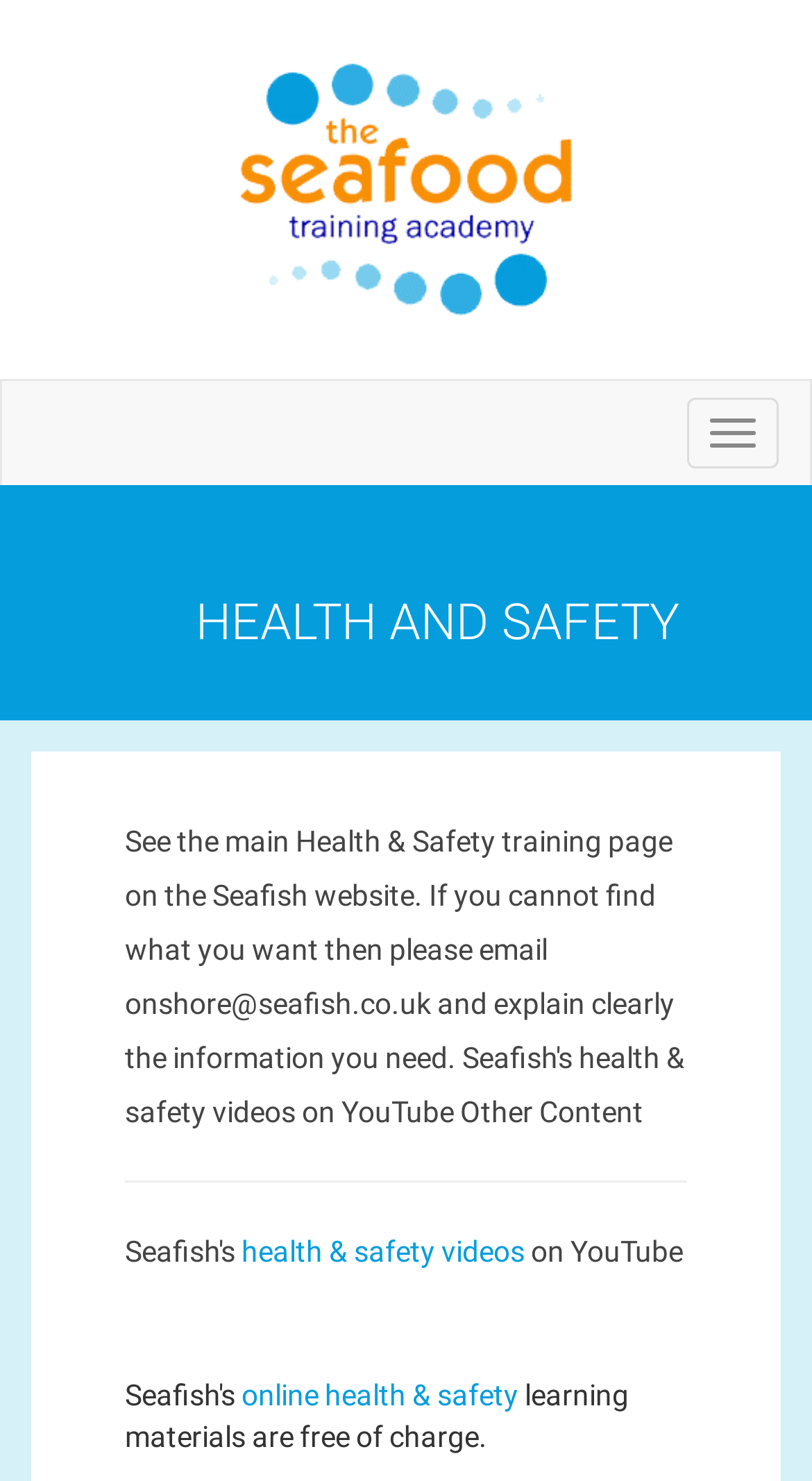Please find the bounding box for the UI element described by: "alt="Seafood Academy"".

[0.295, 0.115, 0.705, 0.137]